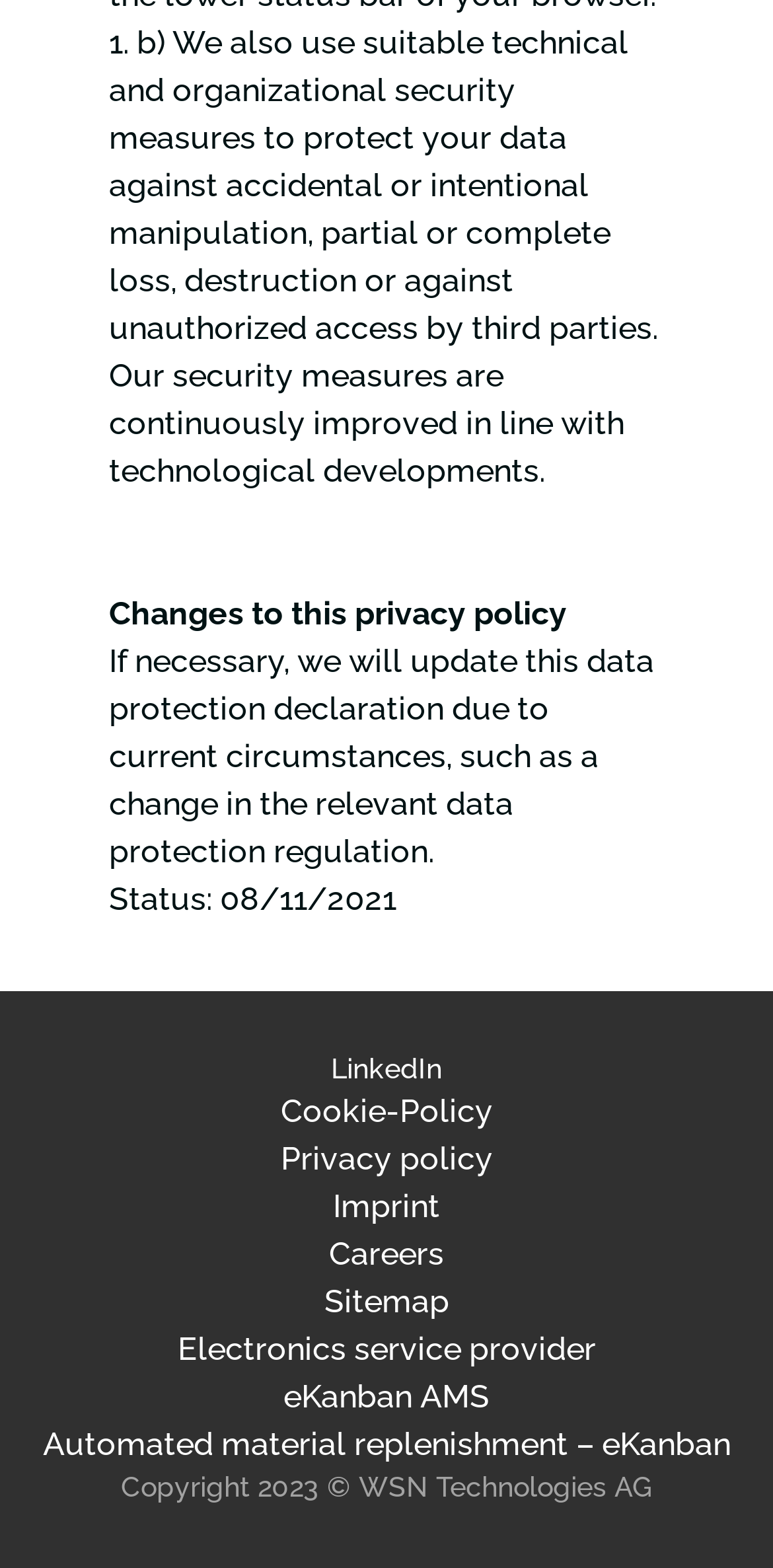Based on the element description: "Cards", identify the UI element and provide its bounding box coordinates. Use four float numbers between 0 and 1, [left, top, right, bottom].

None